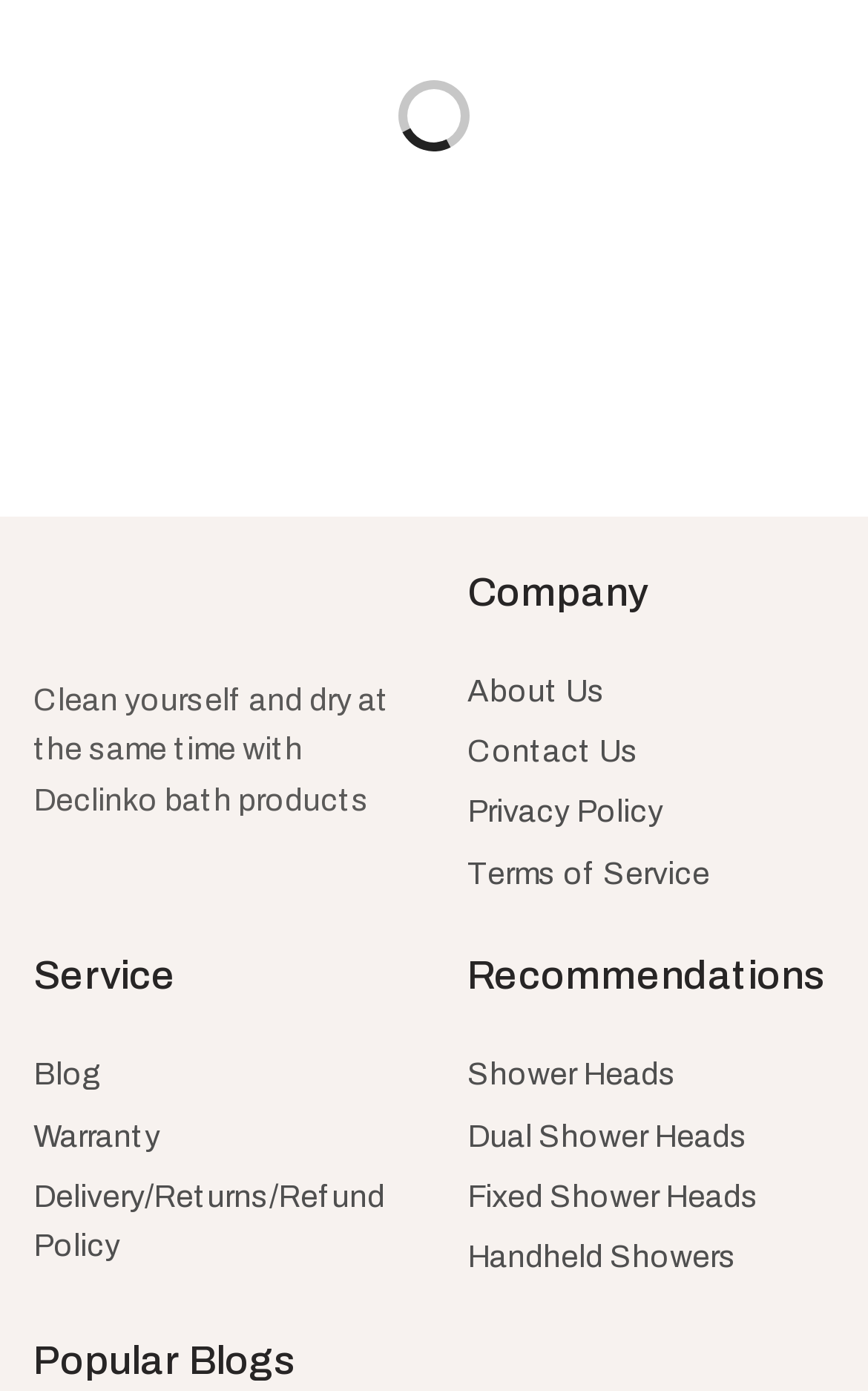Specify the bounding box coordinates of the region I need to click to perform the following instruction: "Click on the 'Brass Round Wall Mounted Swan Head Shaped Shower Arm Chrome' link". The coordinates must be four float numbers in the range of 0 to 1, i.e., [left, top, right, bottom].

[0.013, 0.171, 0.395, 0.305]